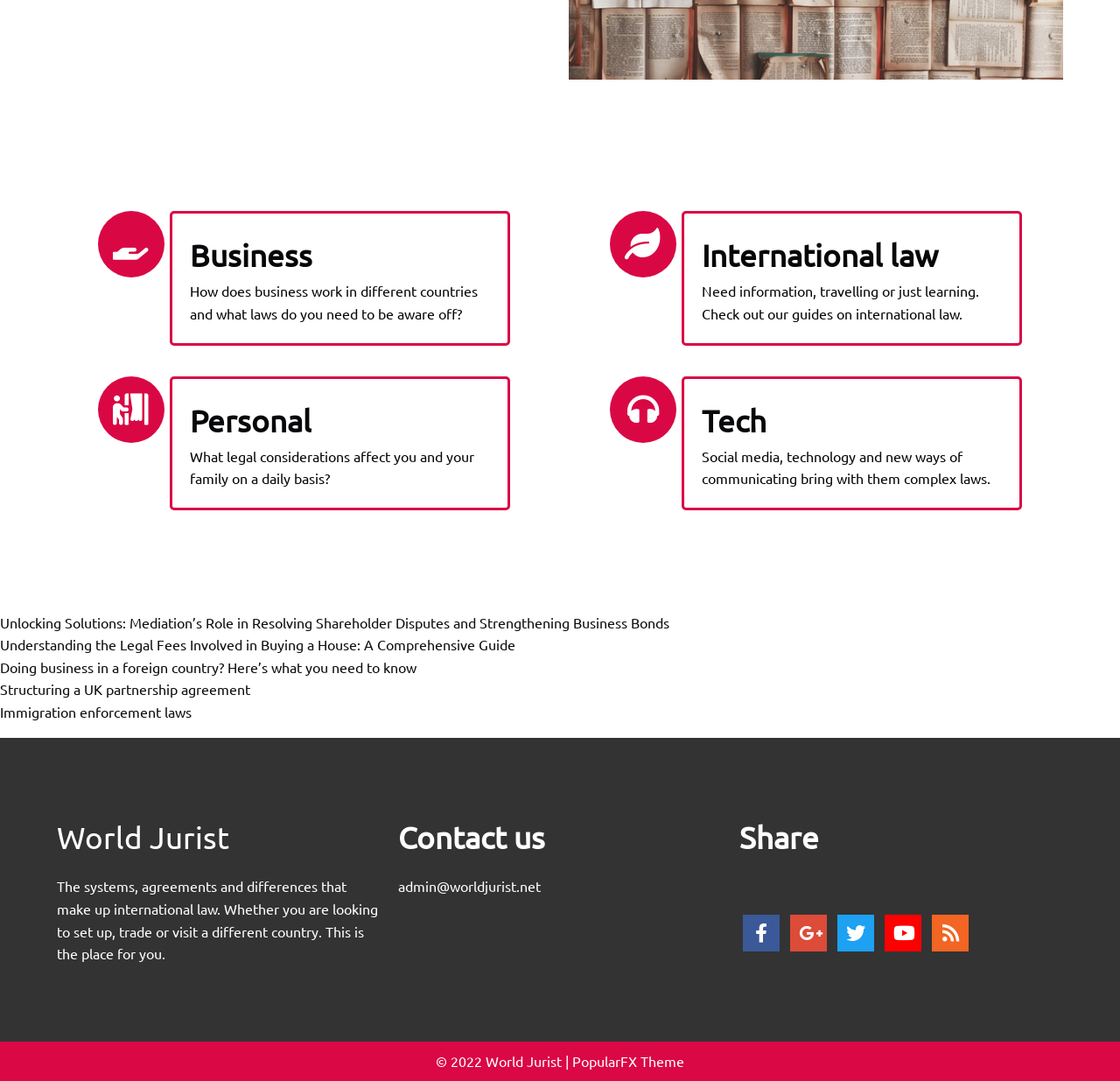Locate the bounding box coordinates of the element that should be clicked to fulfill the instruction: "Contact us via 'admin@worldjurist.net'".

[0.355, 0.81, 0.483, 0.831]